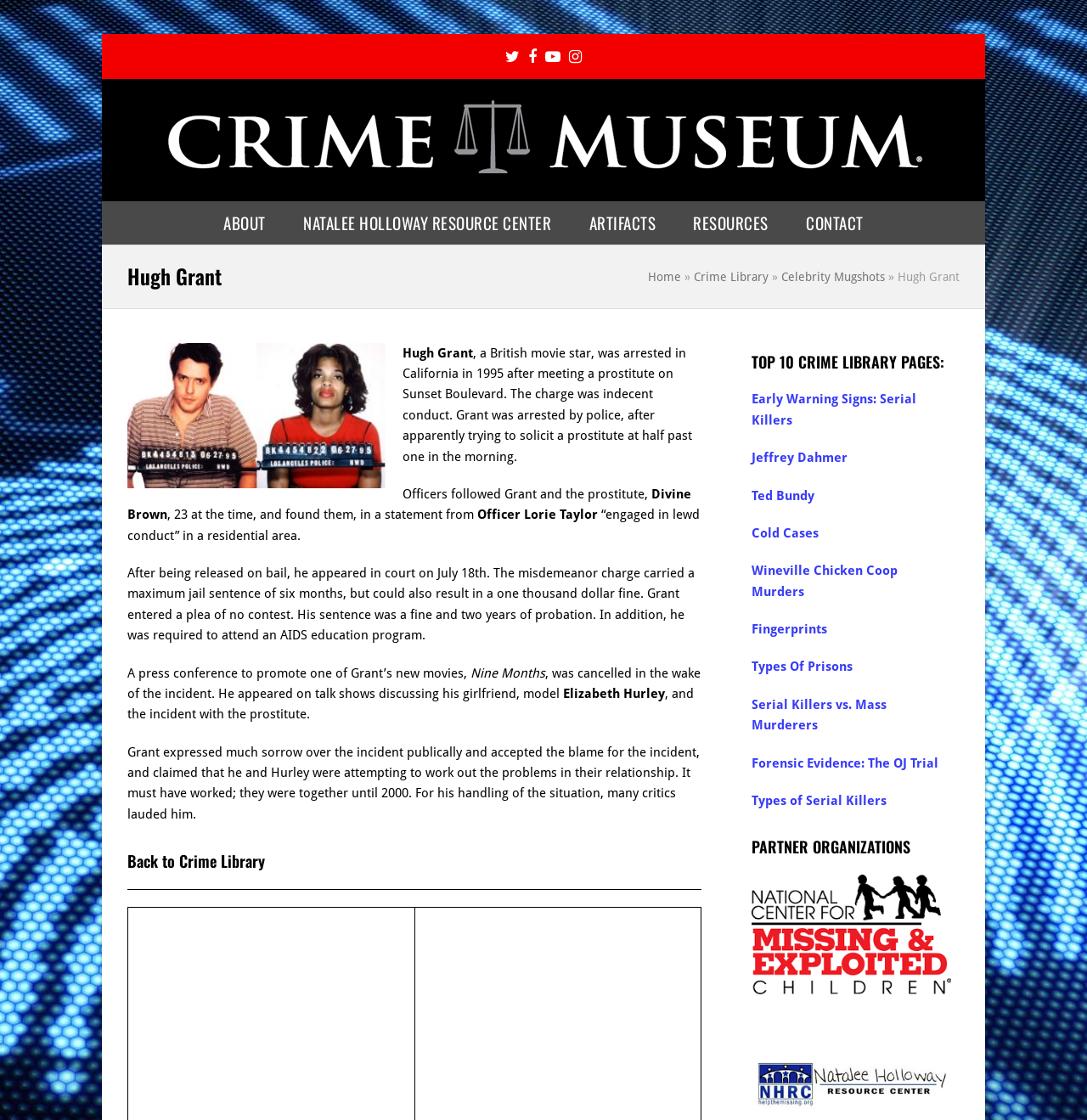Please find the bounding box coordinates of the clickable region needed to complete the following instruction: "Read about Early Warning Signs: Serial Killers". The bounding box coordinates must consist of four float numbers between 0 and 1, i.e., [left, top, right, bottom].

[0.692, 0.35, 0.843, 0.382]